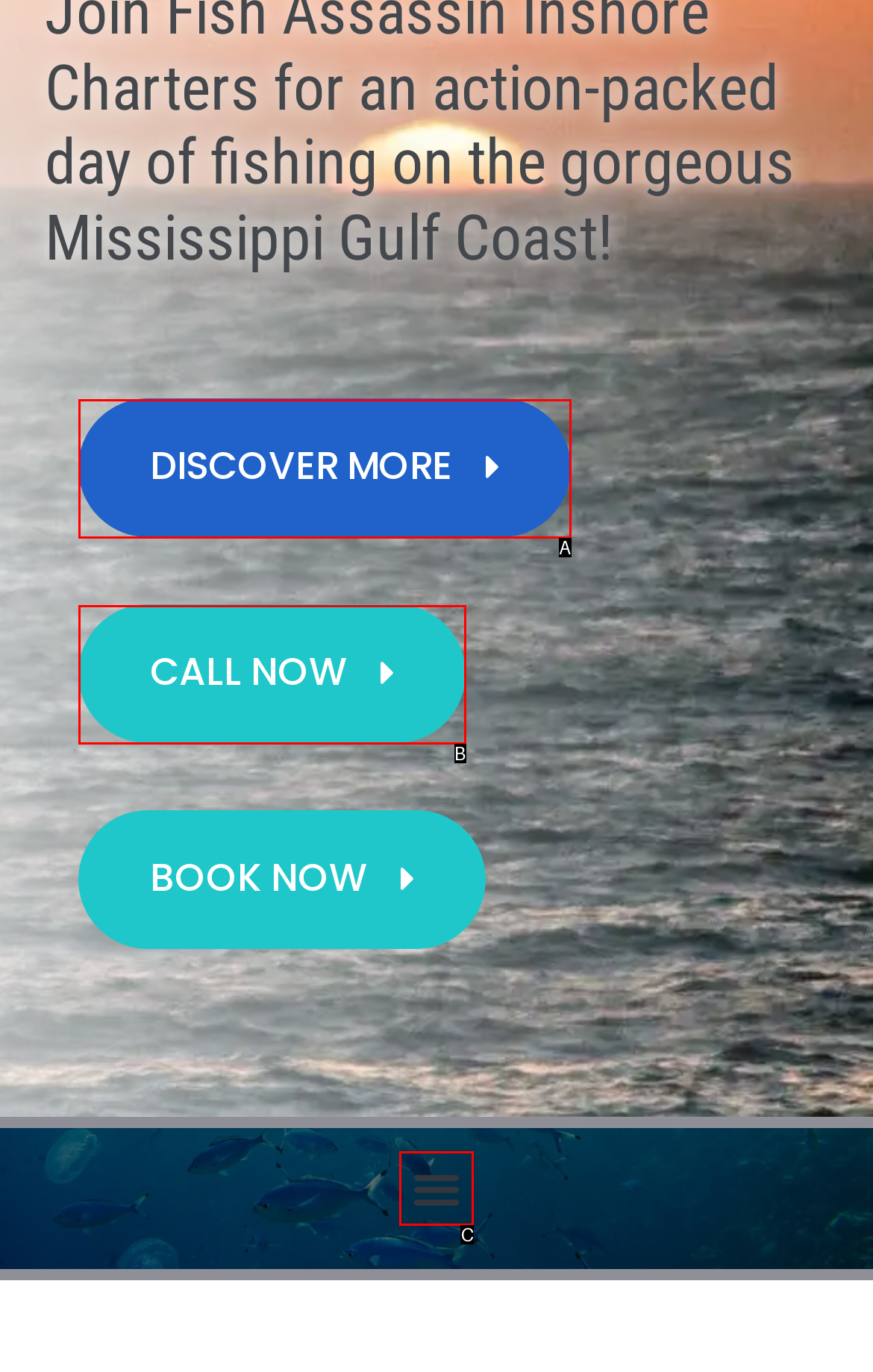Identify the letter of the UI element that fits the description: Menu
Respond with the letter of the option directly.

C